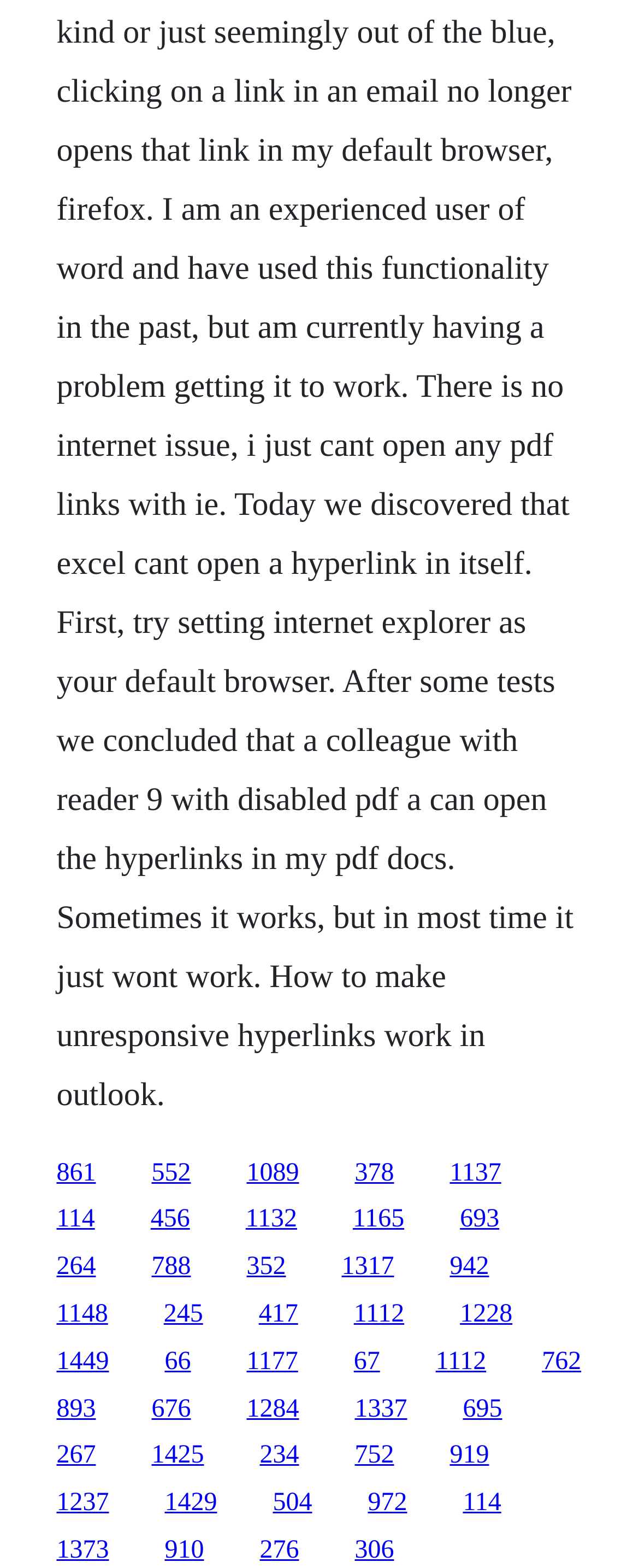Give a concise answer of one word or phrase to the question: 
How many links have a width greater than 0.1?

25